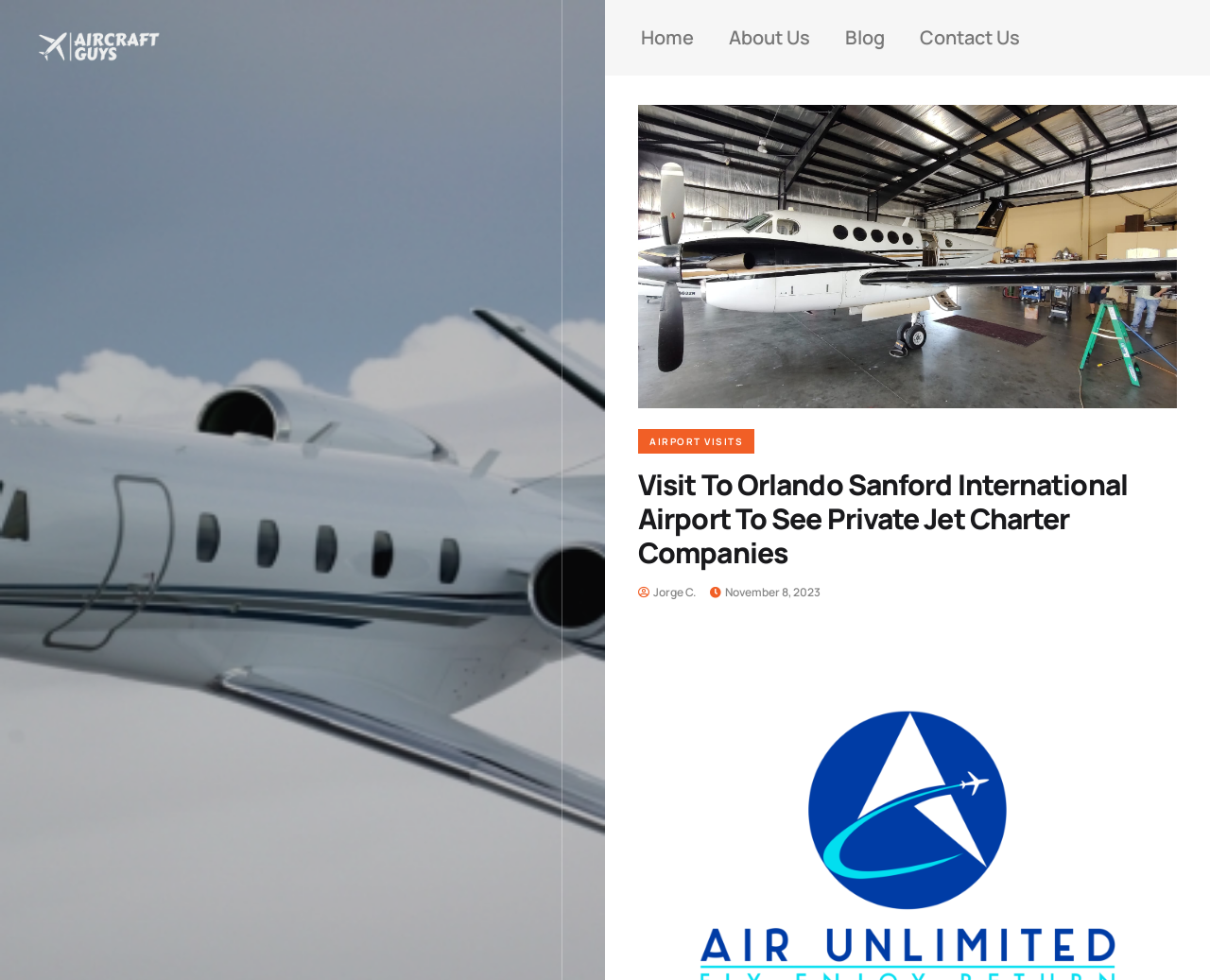Explain the contents of the webpage comprehensively.

The webpage is about Orlando Private Jet Charter Archives, with a prominent title "Aircraft Guys | Aviation Stories From Private Jets to Flight Schools" at the top left corner. Below the title, there is a horizontal navigation menu with four links: "Home", "About Us", "Blog", and "Contact Us", aligned from left to right.

The main content area is dominated by a large article titled "Visit To Orlando Sanford International Airport To See Private Jet Charter Companies", which takes up most of the page's width. The article has a corresponding image above it, showcasing a private jet charter company at Orlando Sanford International Airport. The article's title is also a link, and there is a smaller link "AIRPORT VISITS" above the article.

To the right of the article, there is a section with the author's name "Jorge C." and the publication date "November 8, 2023". The webpage has a total of six links and two images. The overall layout is organized, with clear headings and concise text.